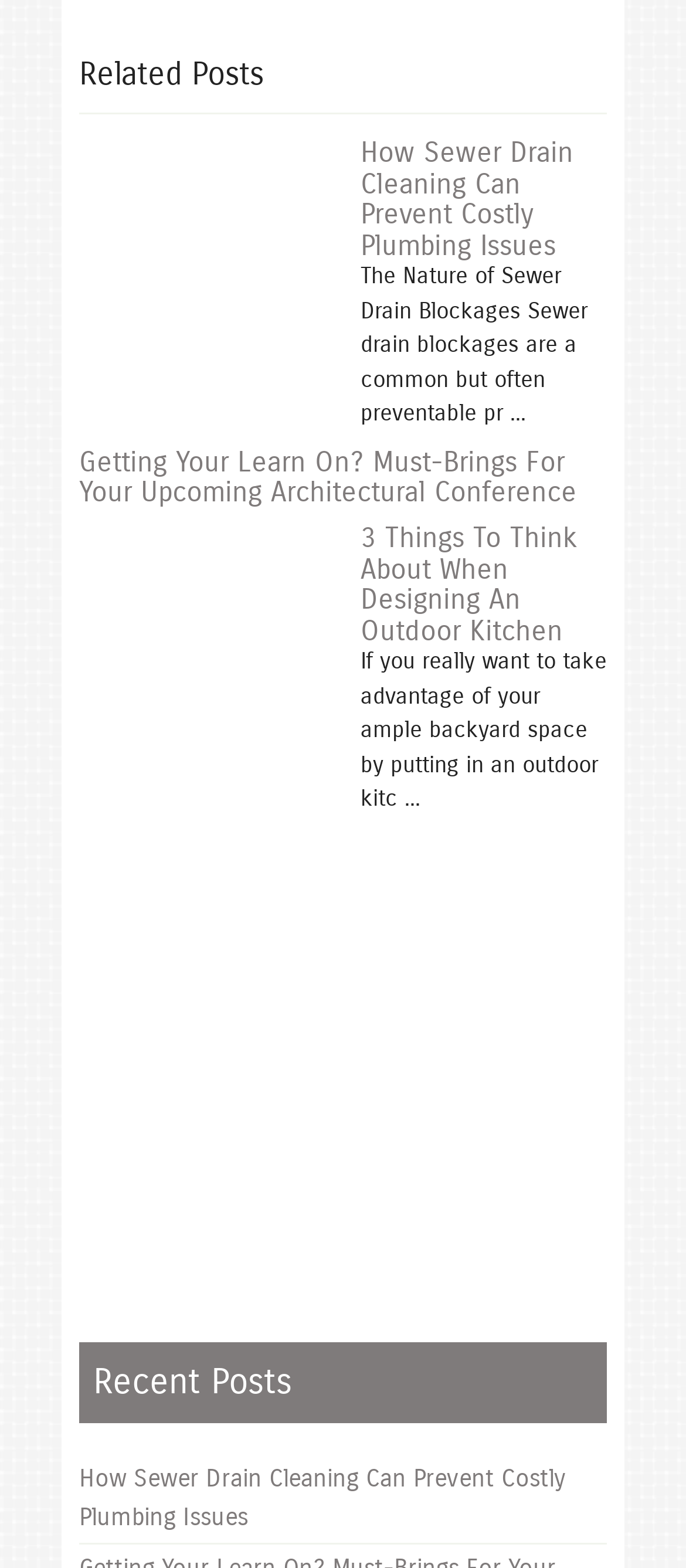What is the purpose of the links in the related posts section?
Refer to the image and give a detailed answer to the question.

The links in the related posts section are likely intended to allow users to read the full article or post corresponding to each heading element. The links have the same text as the heading elements, suggesting that they lead to the full content of each post.